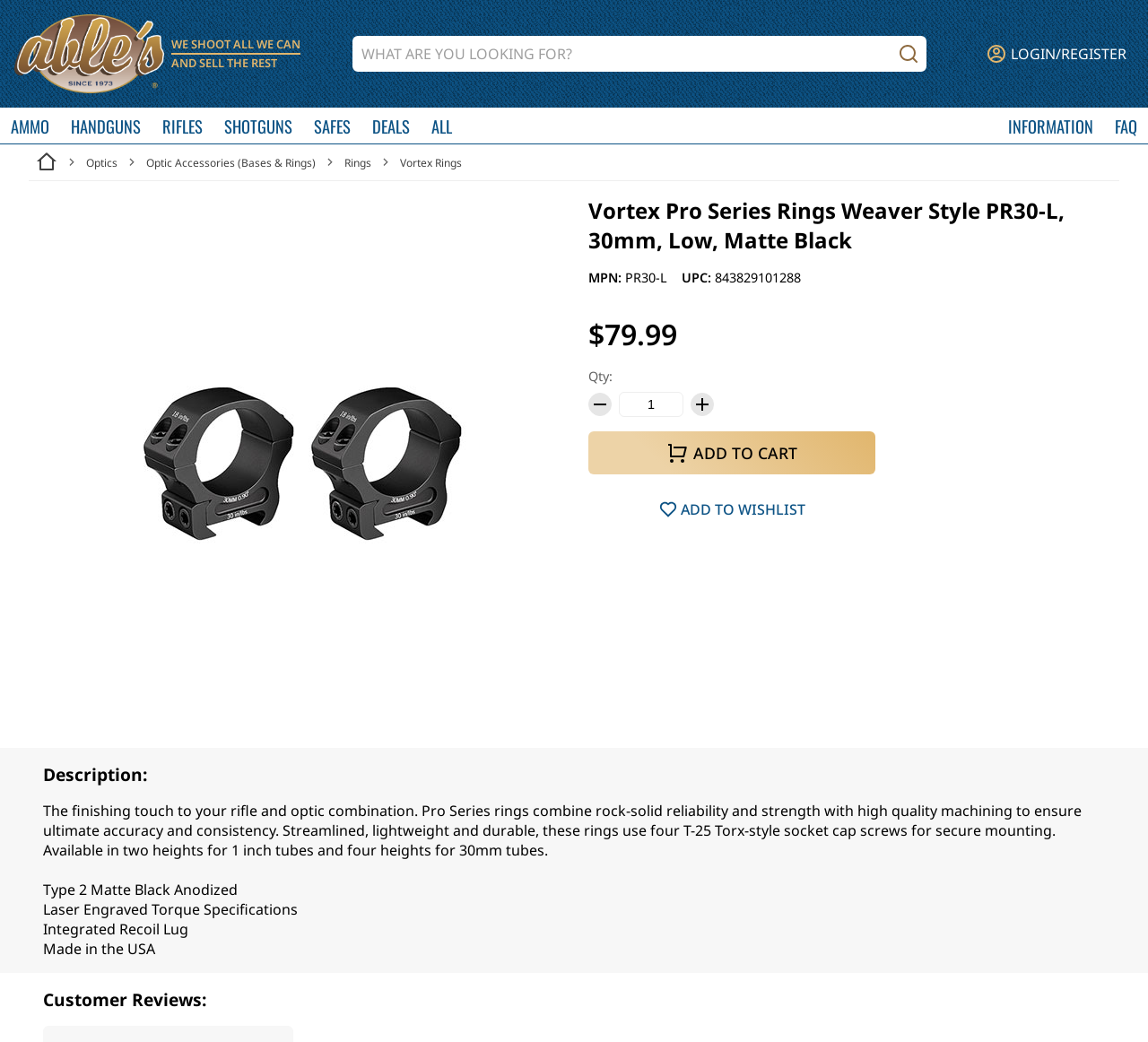Given the element description Vortex Rings, predict the bounding box coordinates for the UI element in the webpage screenshot. The format should be (top-left x, top-left y, bottom-right x, bottom-right y), and the values should be between 0 and 1.

[0.348, 0.148, 0.402, 0.163]